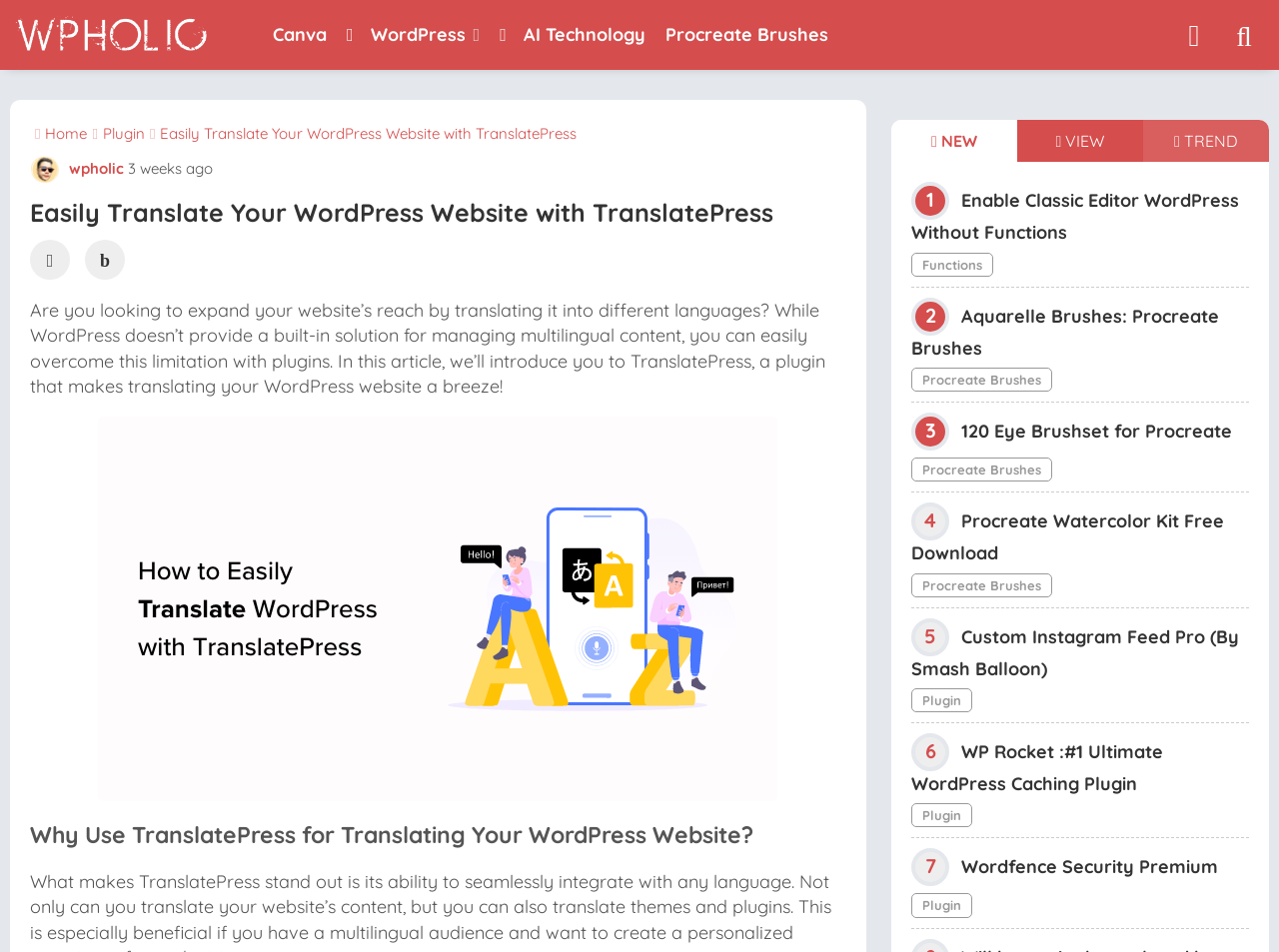Can you extract the primary headline text from the webpage?

Easily Translate Your WordPress Website with TranslatePress